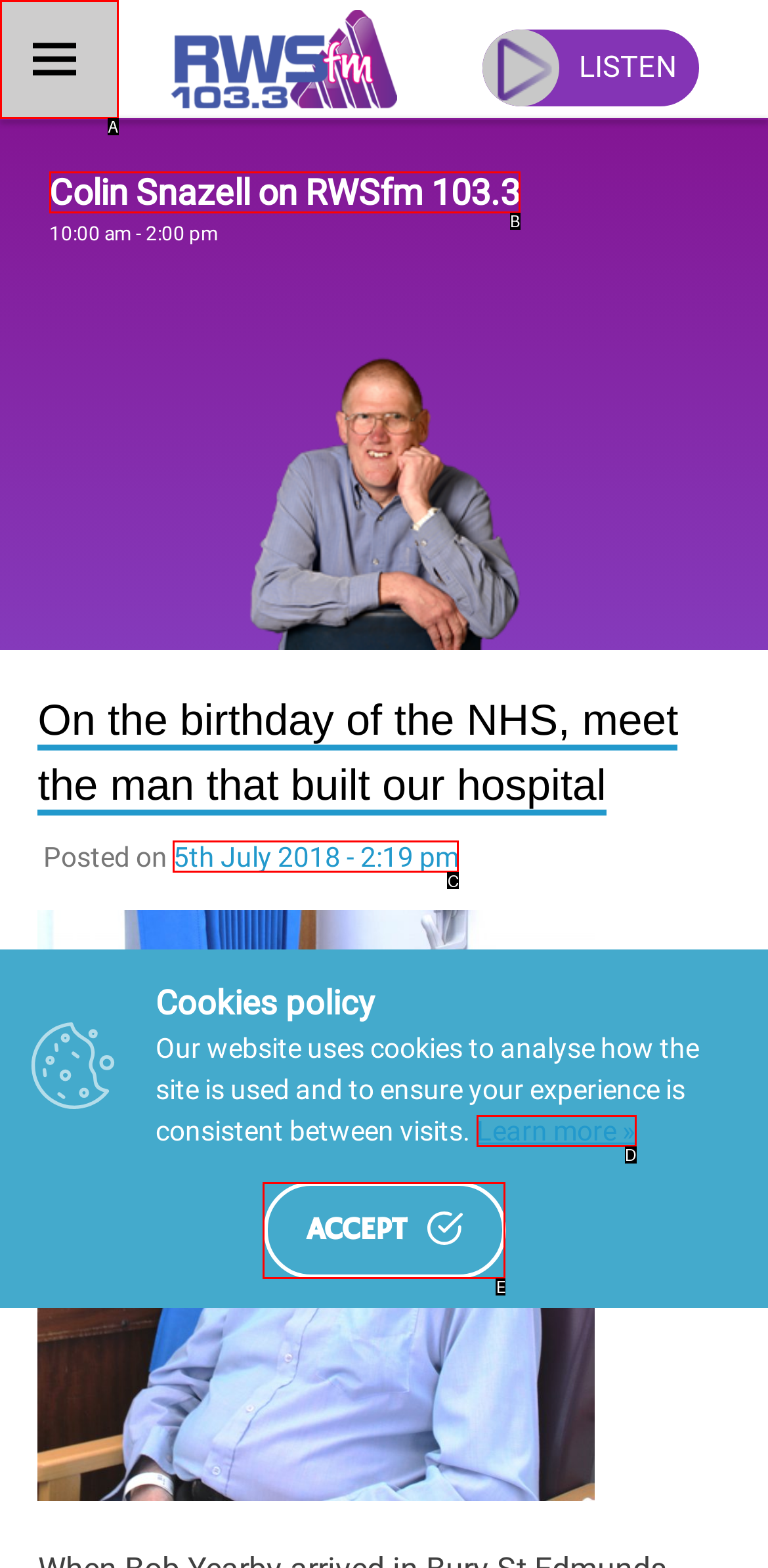Match the description: Accept to the correct HTML element. Provide the letter of your choice from the given options.

E